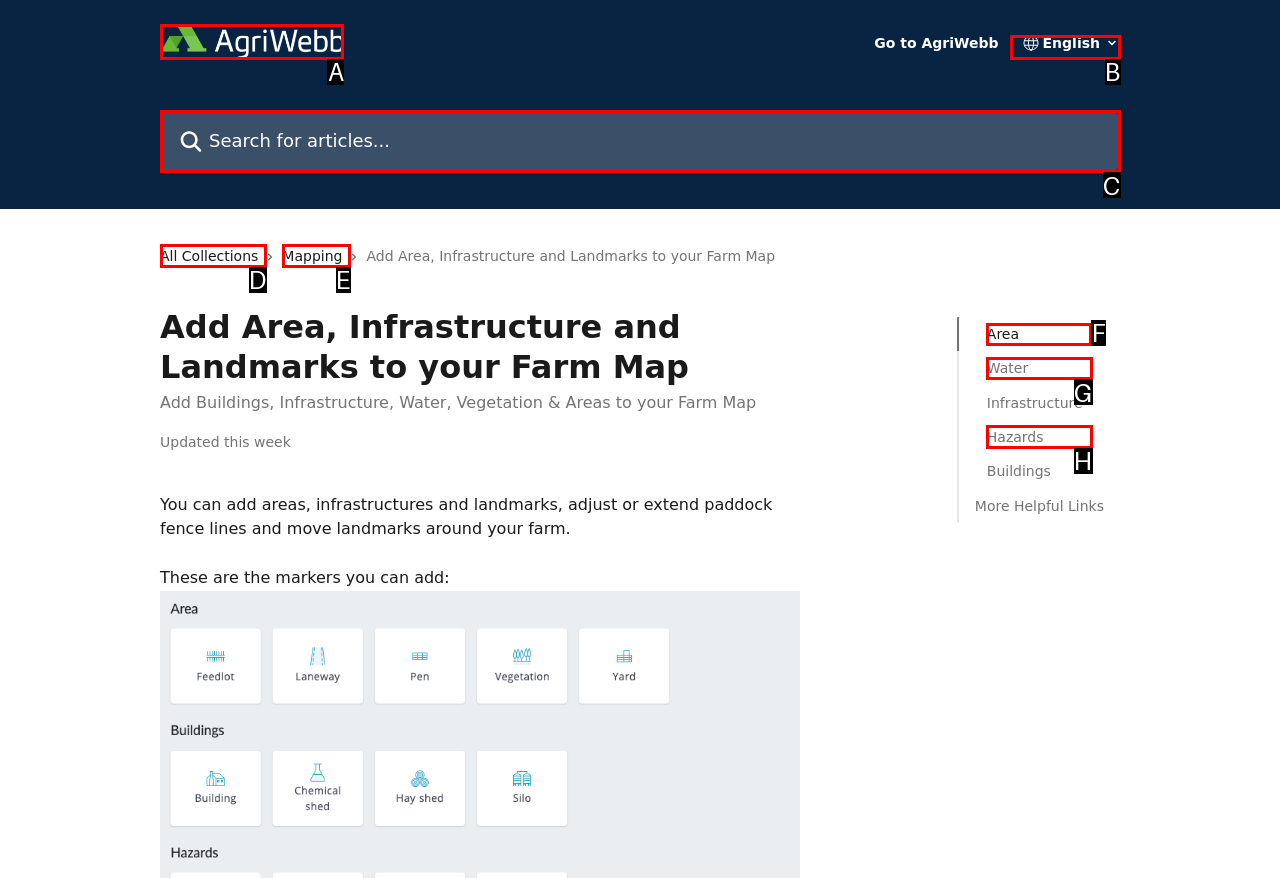Please indicate which HTML element should be clicked to fulfill the following task: Click on Area. Provide the letter of the selected option.

F